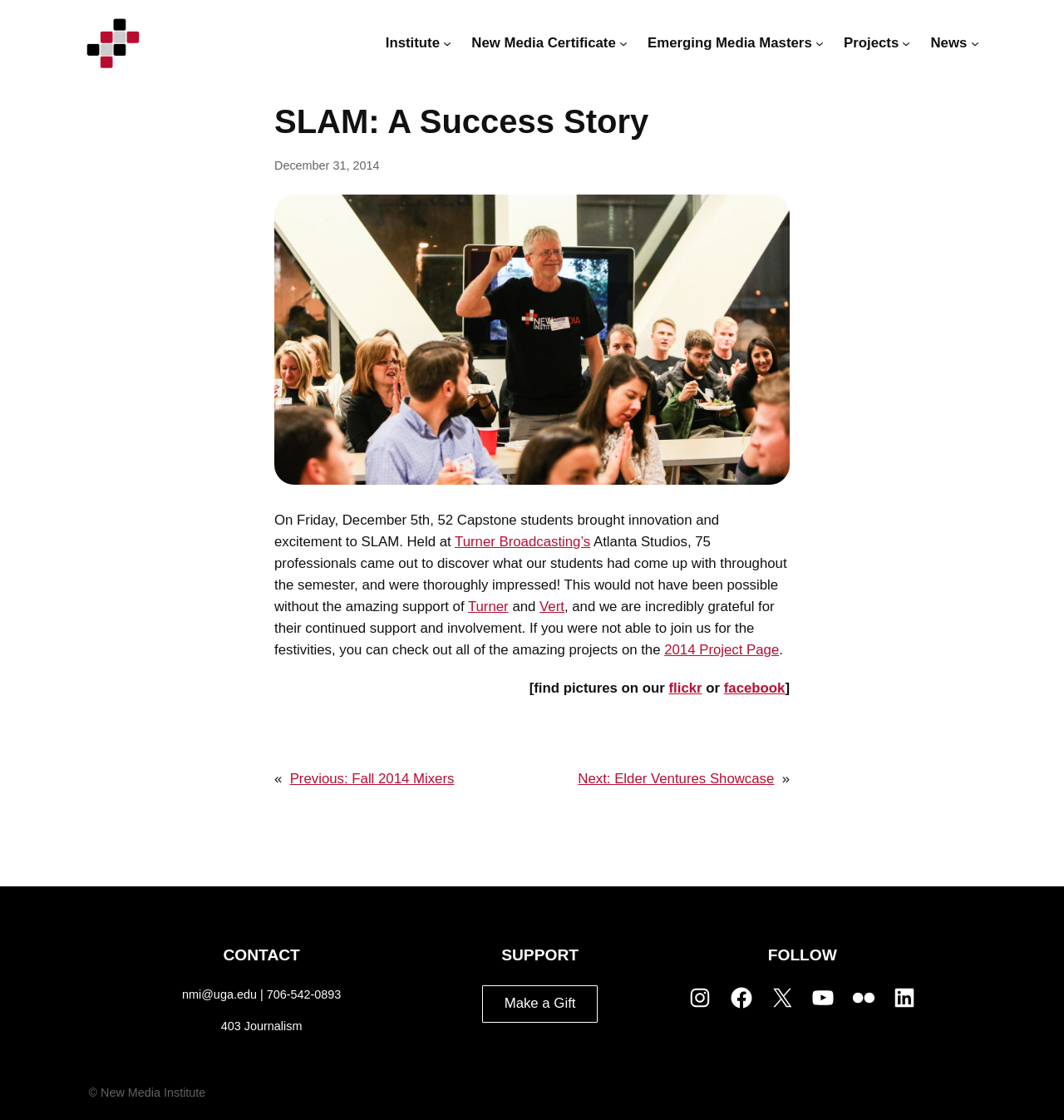Please locate the bounding box coordinates of the element's region that needs to be clicked to follow the instruction: "Follow on Instagram". The bounding box coordinates should be provided as four float numbers between 0 and 1, i.e., [left, top, right, bottom].

[0.646, 0.879, 0.67, 0.902]